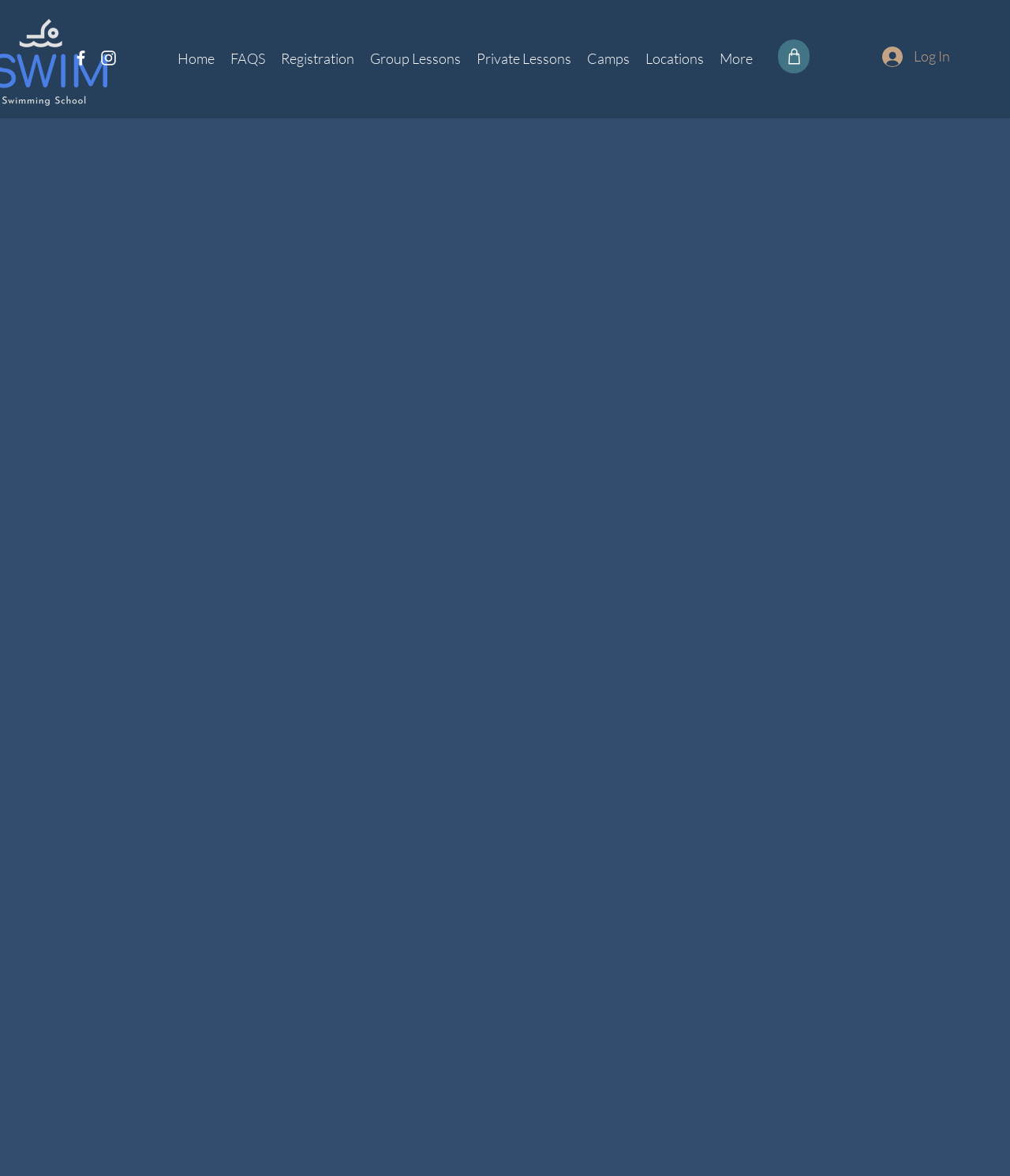Find the bounding box coordinates of the clickable area required to complete the following action: "View the FAQs".

[0.22, 0.039, 0.27, 0.059]